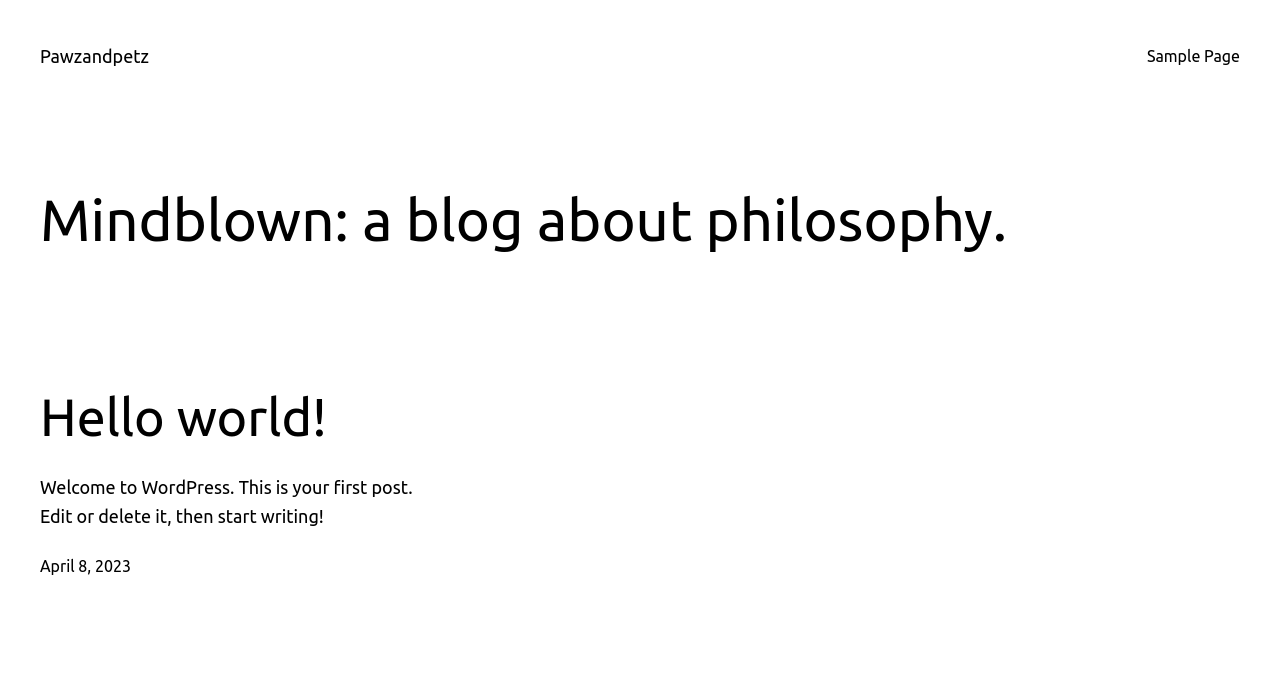What is the name of the blog?
Based on the screenshot, provide a one-word or short-phrase response.

Mindblown